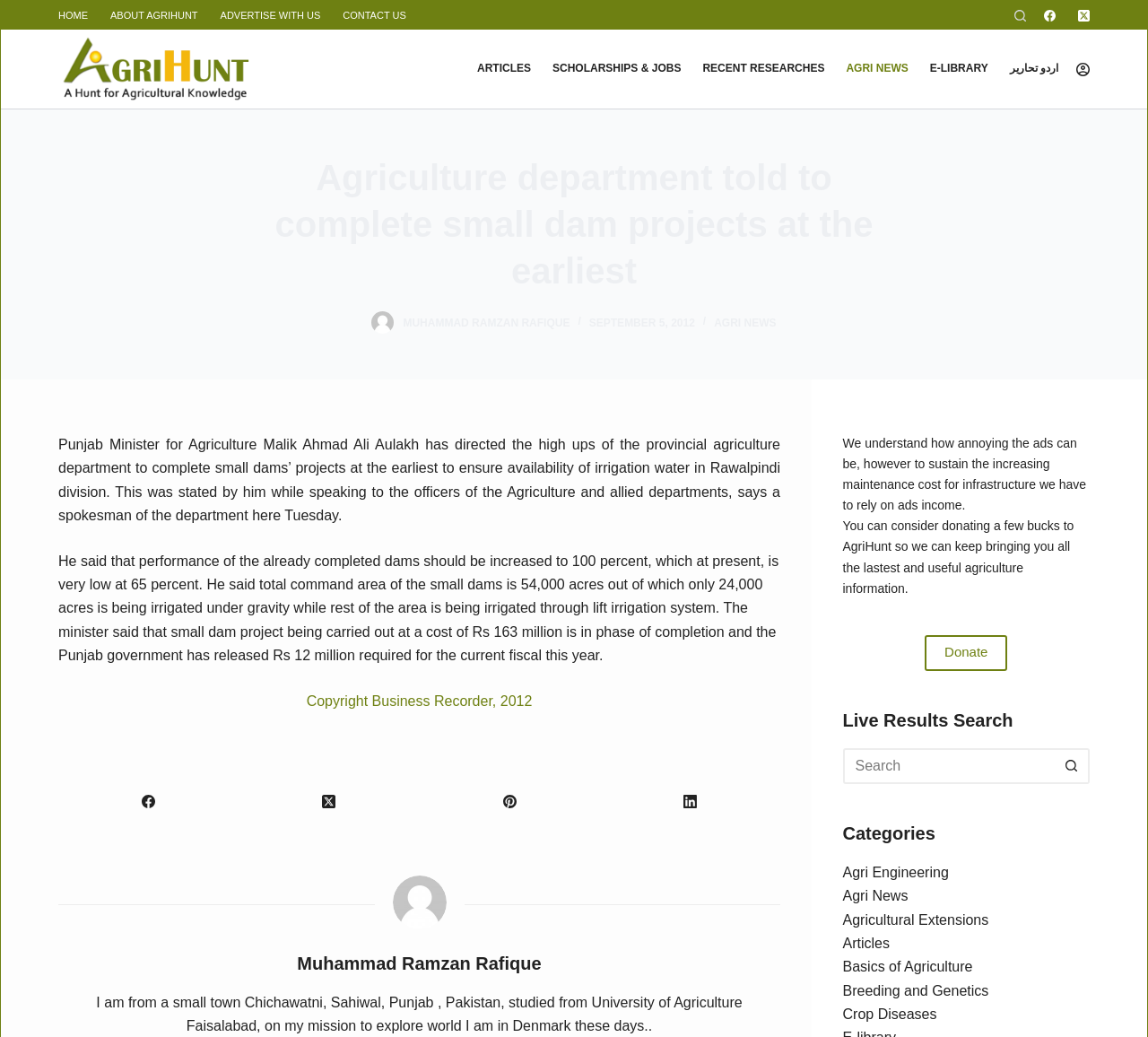What is the cost of the small dam project?
Please give a well-detailed answer to the question.

The answer can be found in the second paragraph of the webpage, where it is stated that 'The minister said that small dam project being carried out at a cost of Rs 163 million is in phase of completion...'.